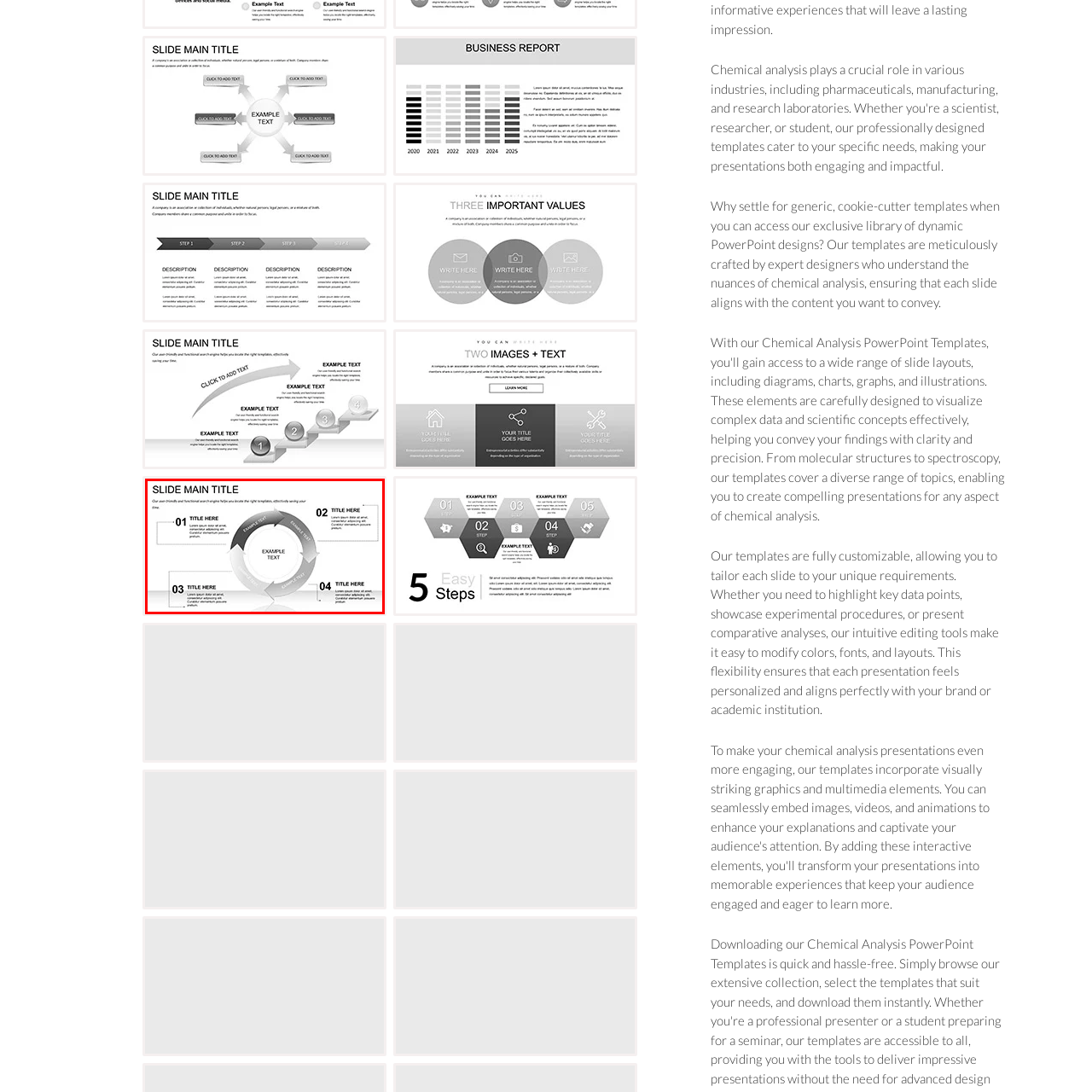What is the purpose of the arrows in the diagram?
Pay attention to the part of the image enclosed by the red bounding box and respond to the question in detail.

The arrows in the diagram are used to indicate the flow of information between sections, enhancing visual clarity and engagement, and helping to present complex data in an accessible manner.